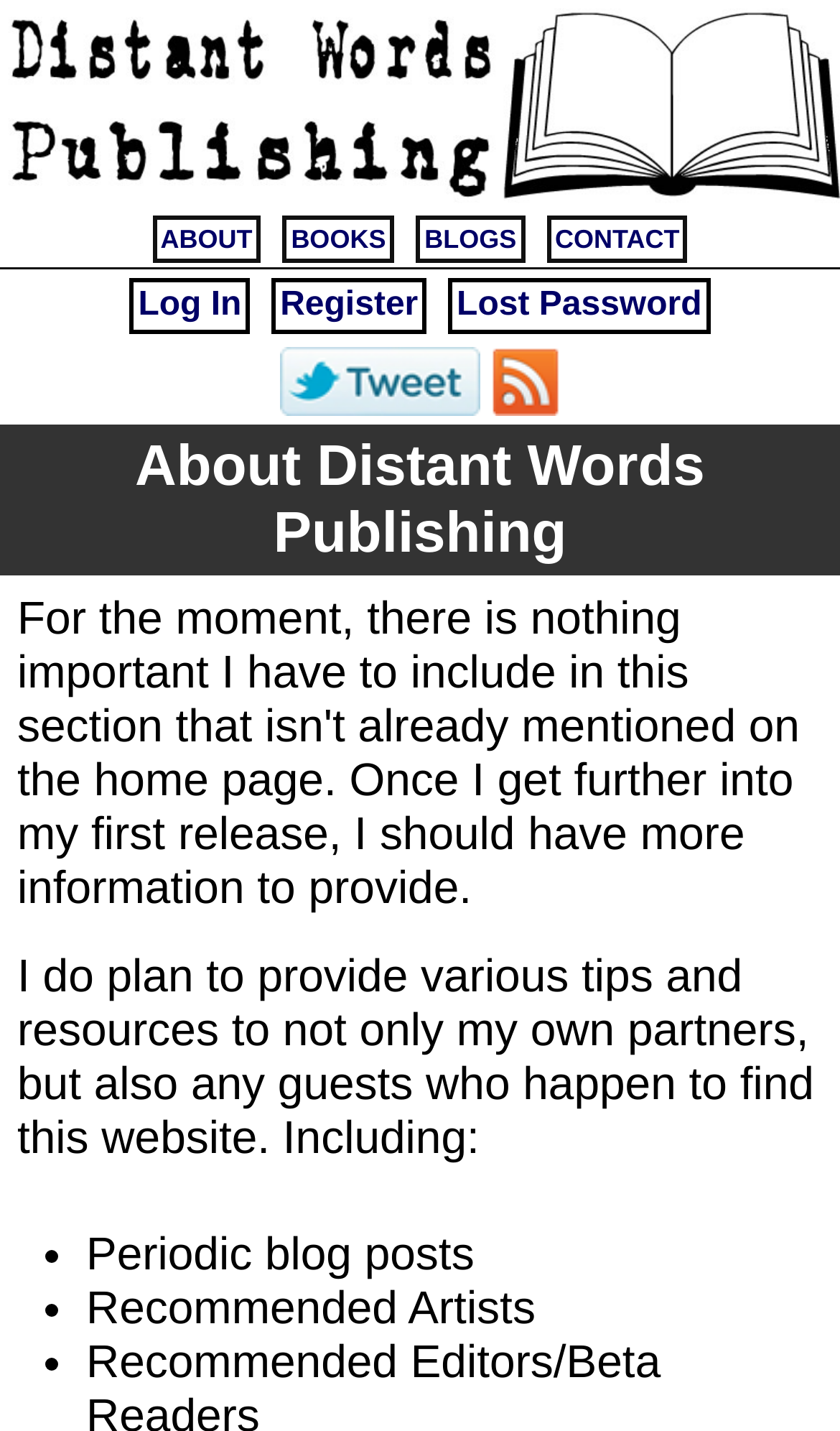Determine the coordinates of the bounding box for the clickable area needed to execute this instruction: "go to about page".

[0.191, 0.156, 0.3, 0.177]